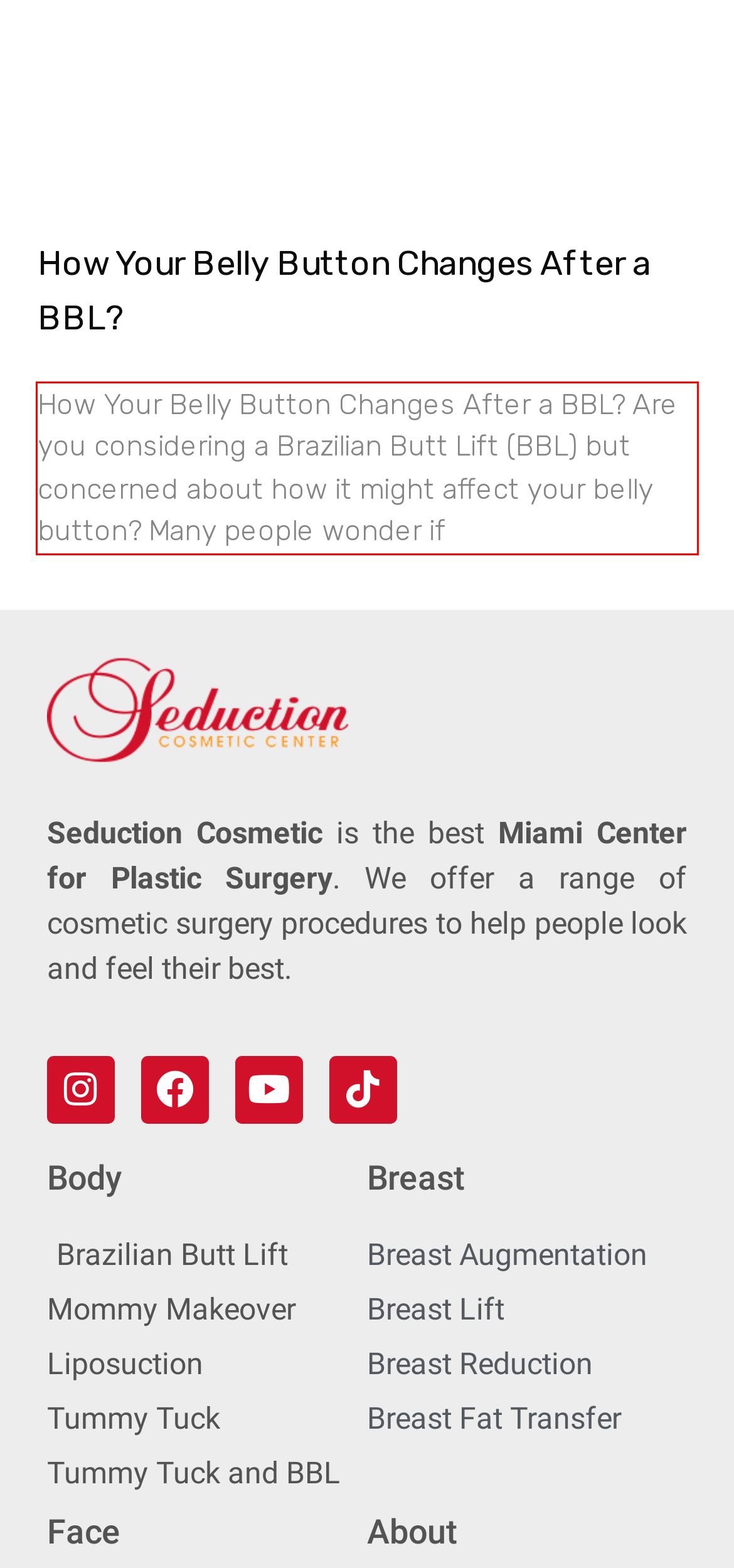Please perform OCR on the text content within the red bounding box that is highlighted in the provided webpage screenshot.

How Your Belly Button Changes After a BBL? Are you considering a Brazilian Butt Lift (BBL) but concerned about how it might affect your belly button? Many people wonder if